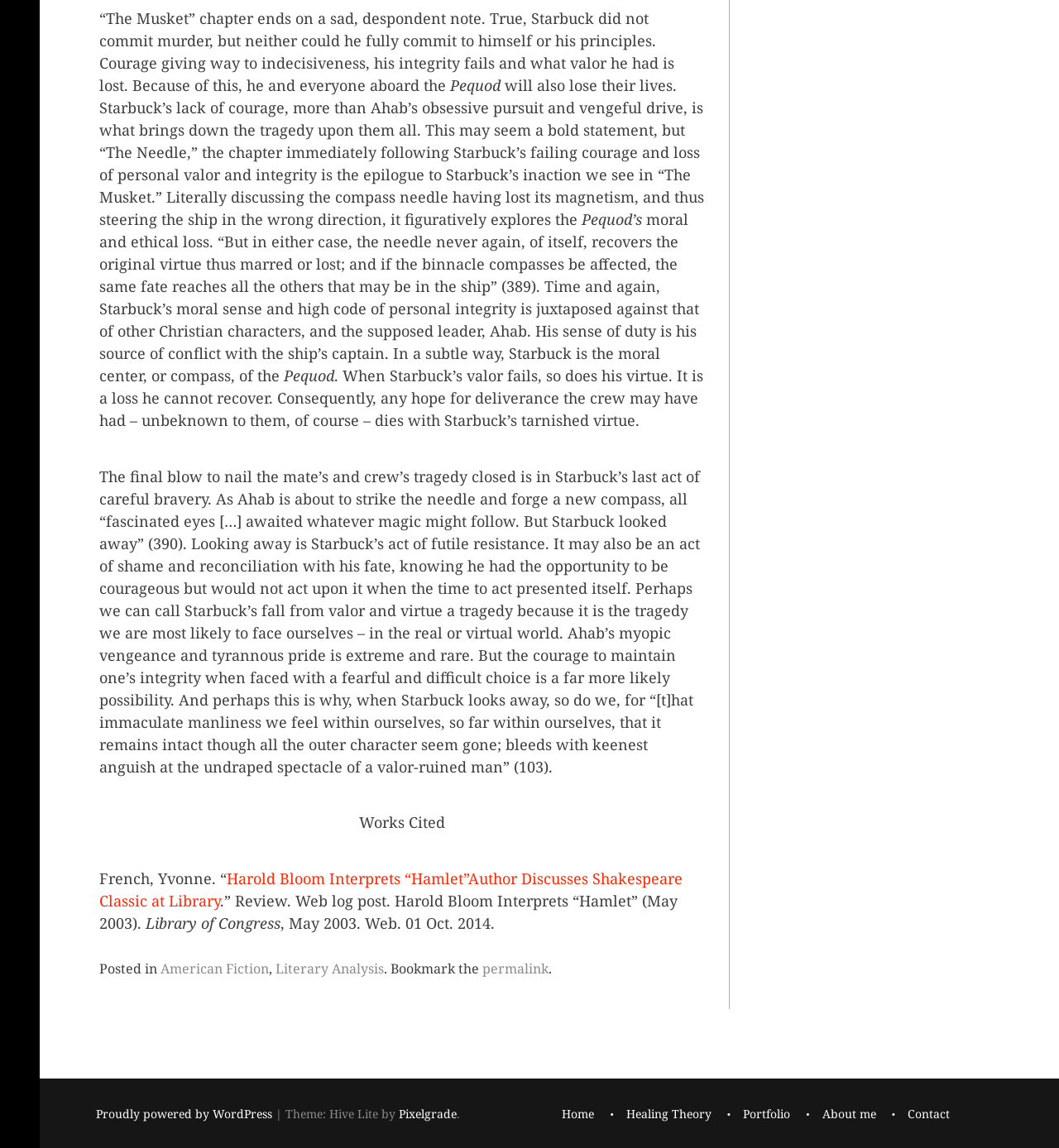Please find the bounding box coordinates of the section that needs to be clicked to achieve this instruction: "Click the link to Harold Bloom Interprets 'Hamlet'".

[0.094, 0.757, 0.645, 0.793]